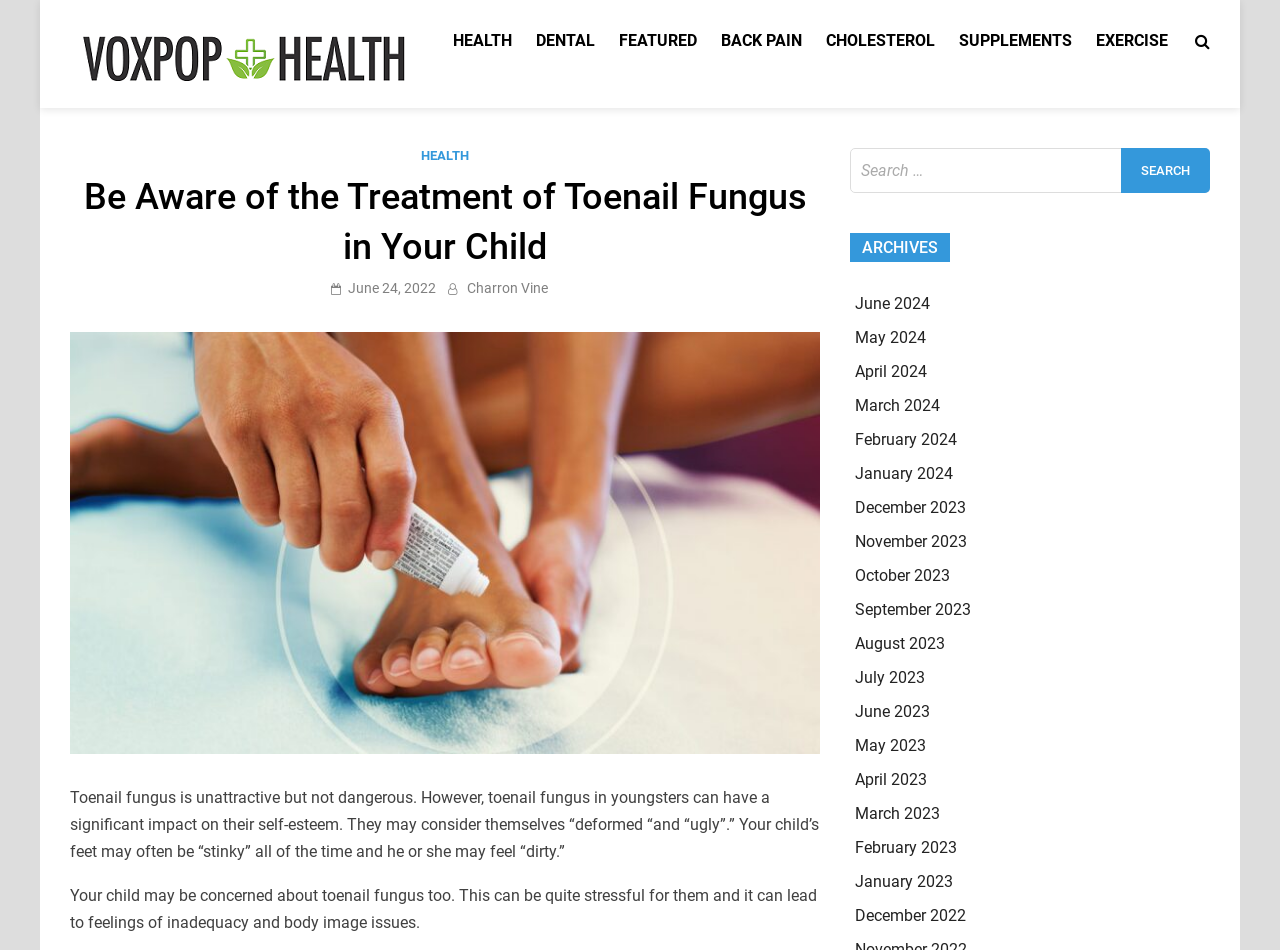Extract the primary heading text from the webpage.

Be Aware of the Treatment of Toenail Fungus in Your Child